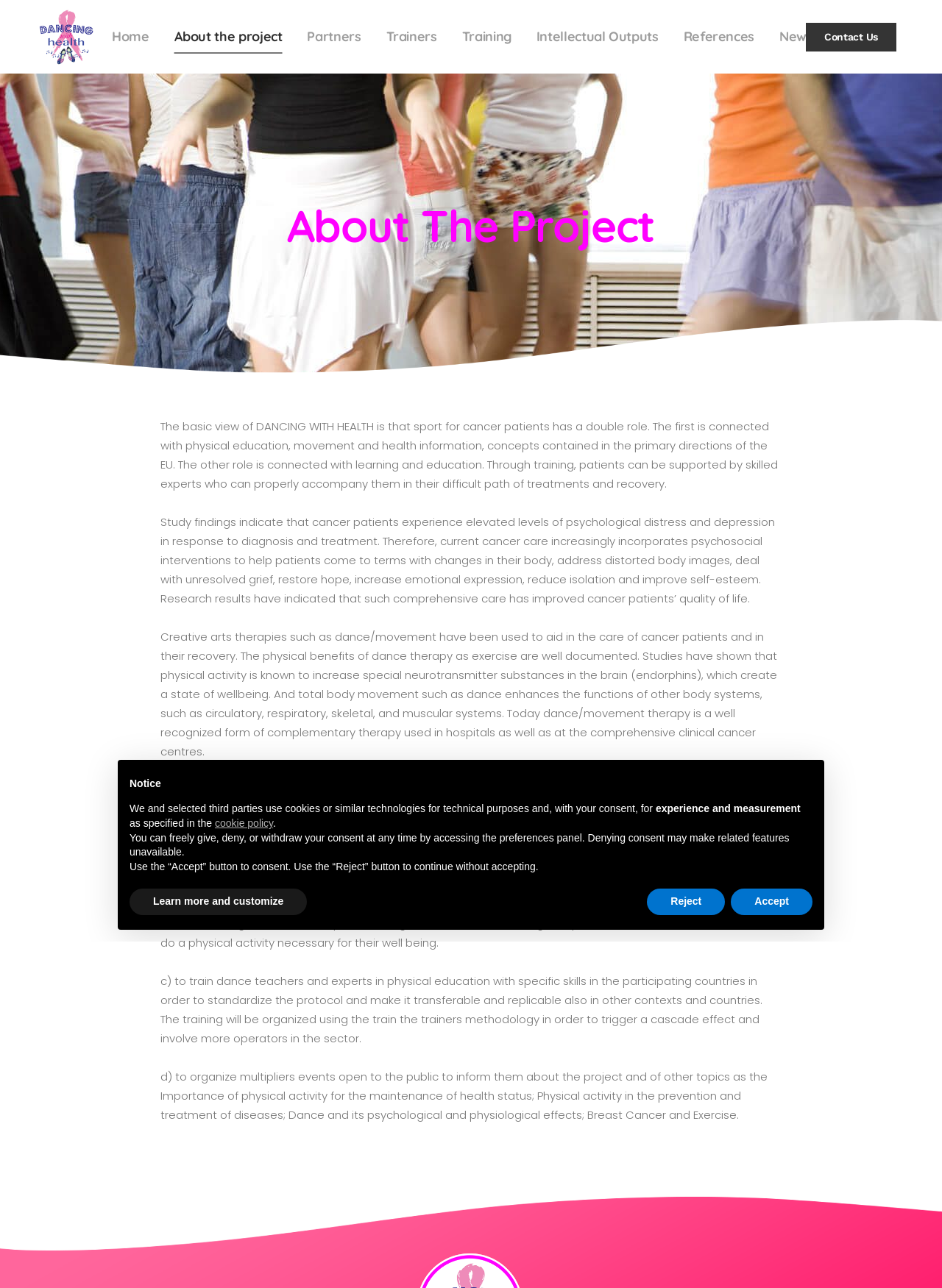Find the bounding box coordinates for the area that must be clicked to perform this action: "Click the 'About the project' link".

[0.172, 0.0, 0.313, 0.057]